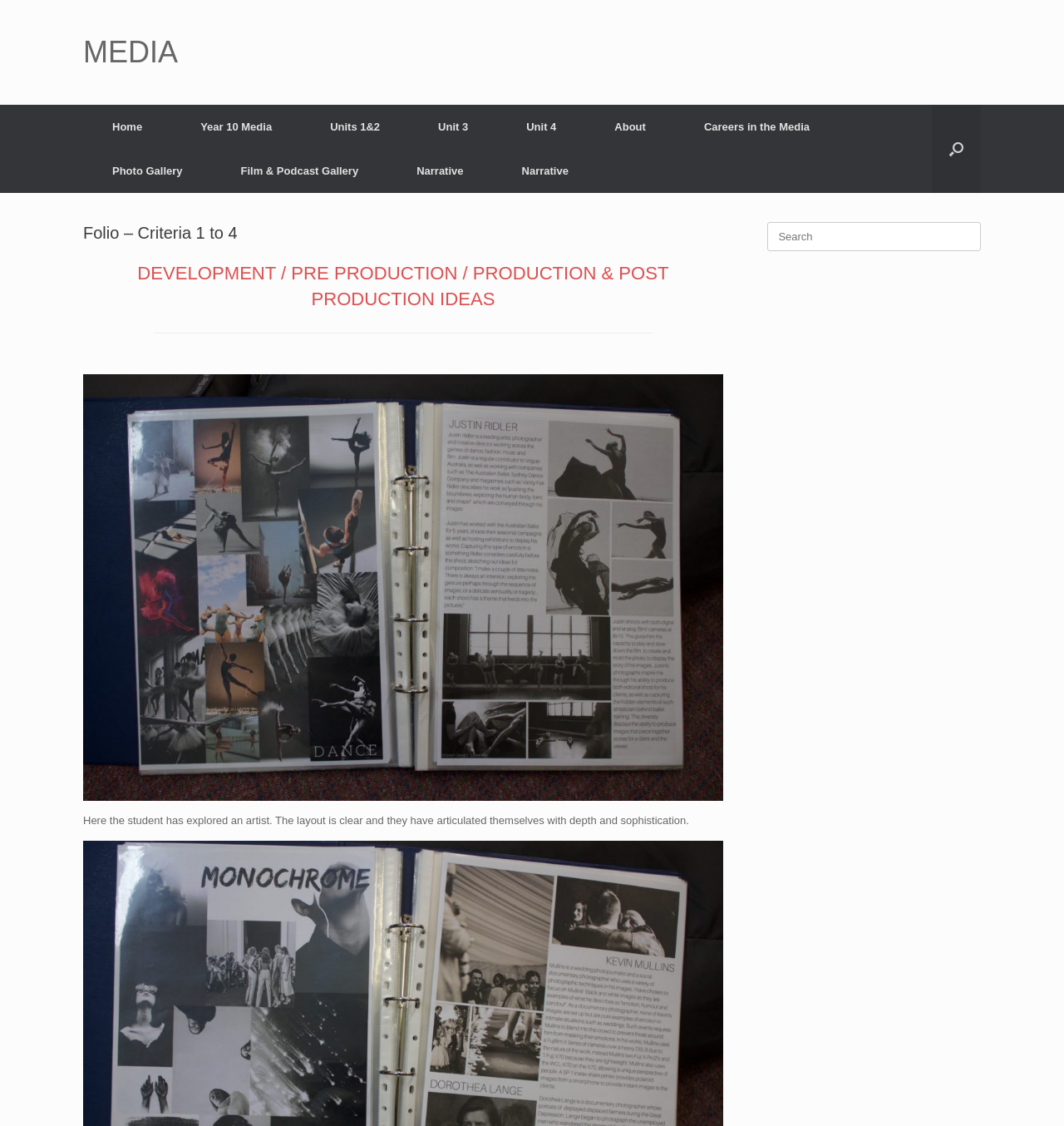What is the topic of the figure?
Please provide a single word or phrase in response based on the screenshot.

Artist exploration